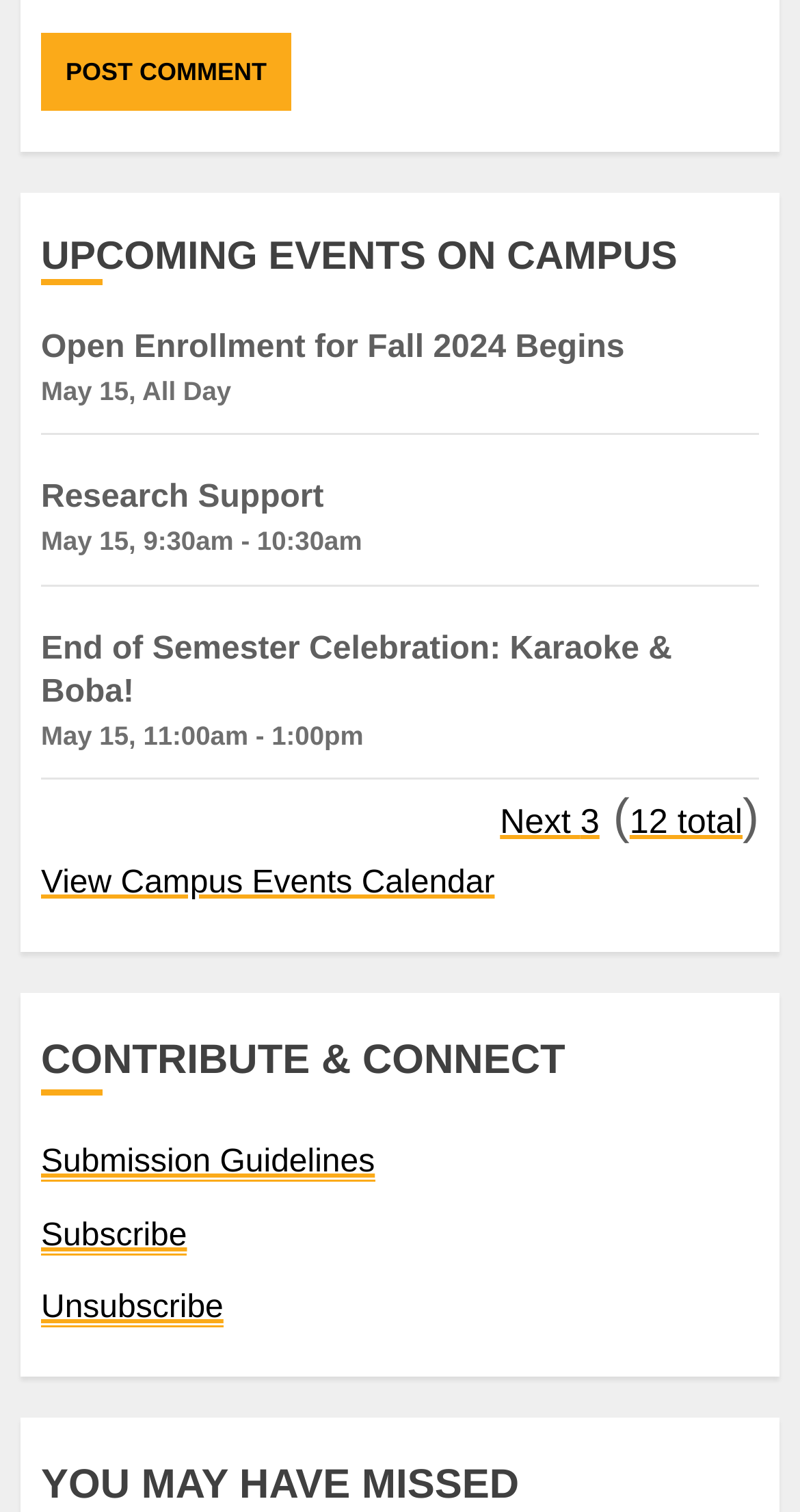Find and indicate the bounding box coordinates of the region you should select to follow the given instruction: "View Your Shopping Cart".

None